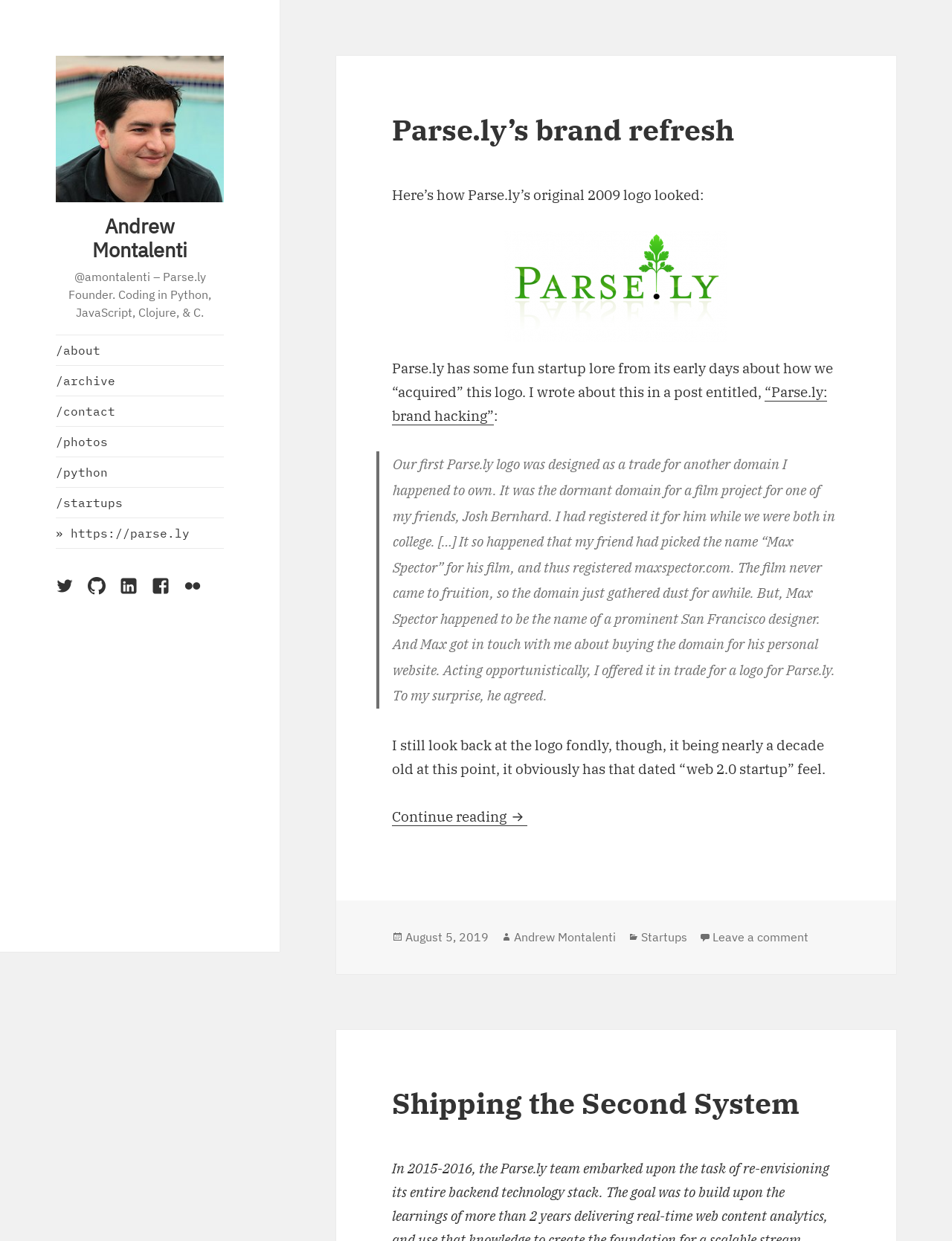Show the bounding box coordinates of the element that should be clicked to complete the task: "Go to the archive page".

[0.059, 0.295, 0.235, 0.319]